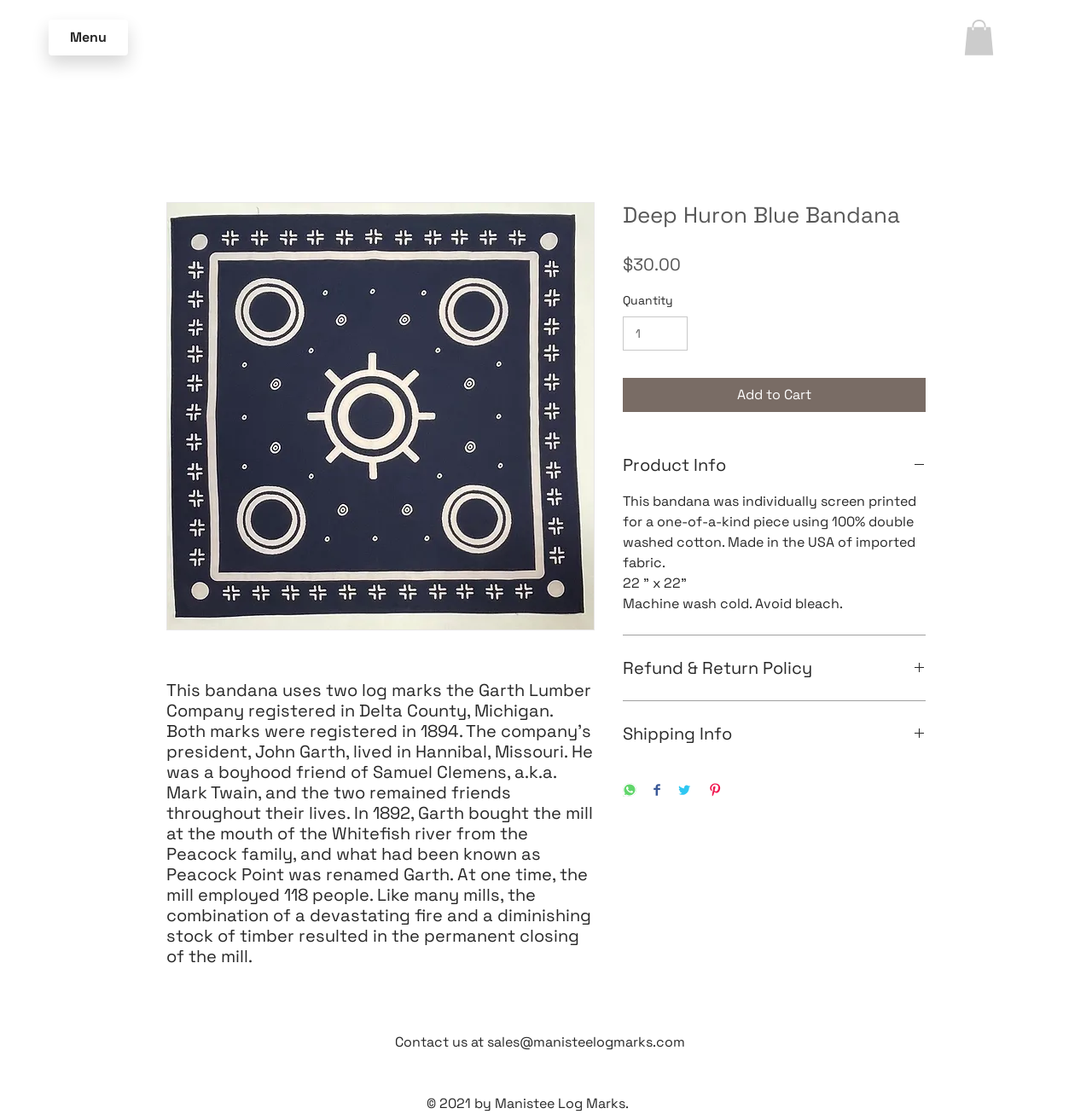Please give the bounding box coordinates of the area that should be clicked to fulfill the following instruction: "Visit the WebDemo page". The coordinates should be in the format of four float numbers from 0 to 1, i.e., [left, top, right, bottom].

None